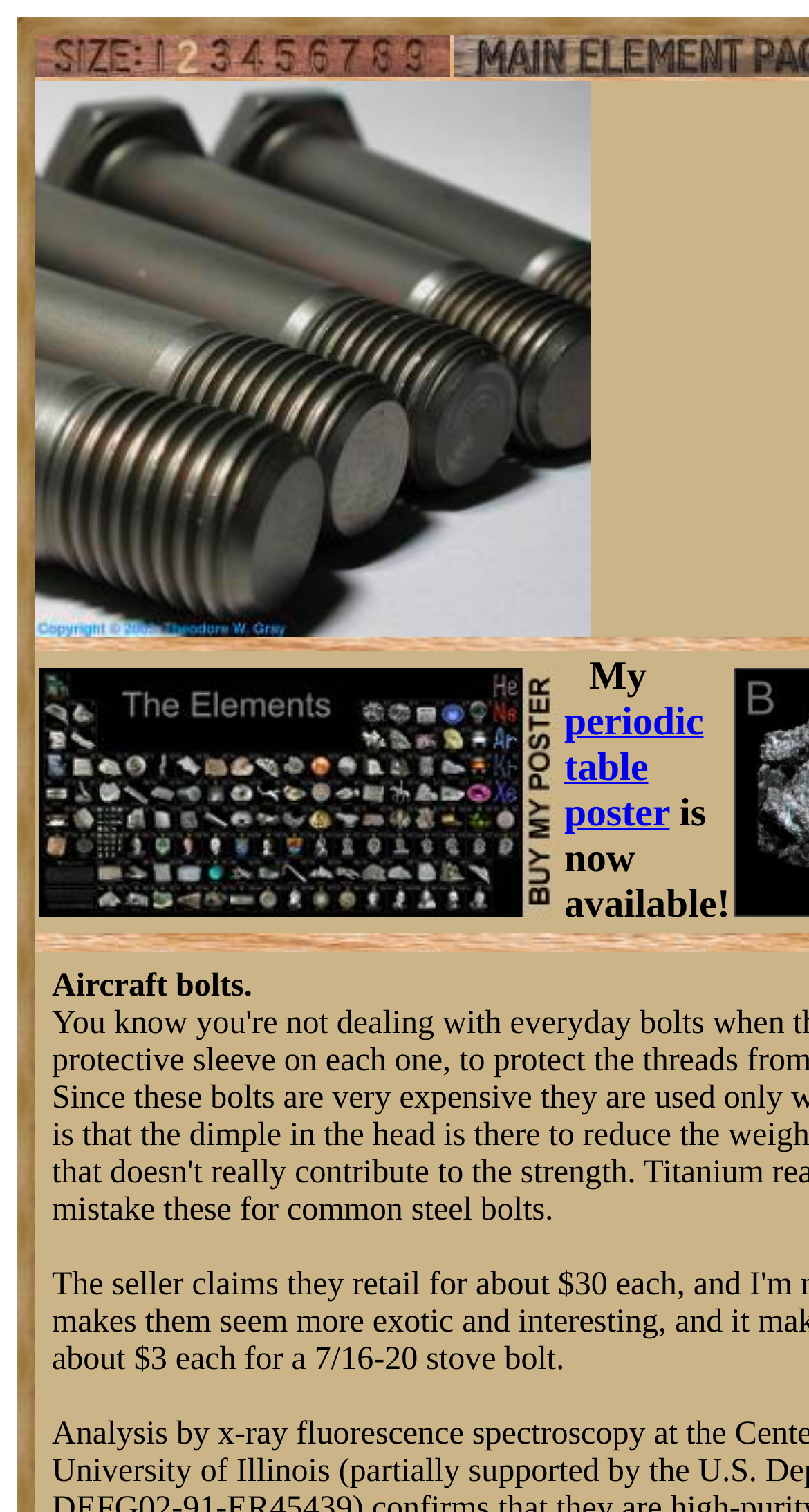How many links are there in the webpage?
Please provide a single word or phrase in response based on the screenshot.

4